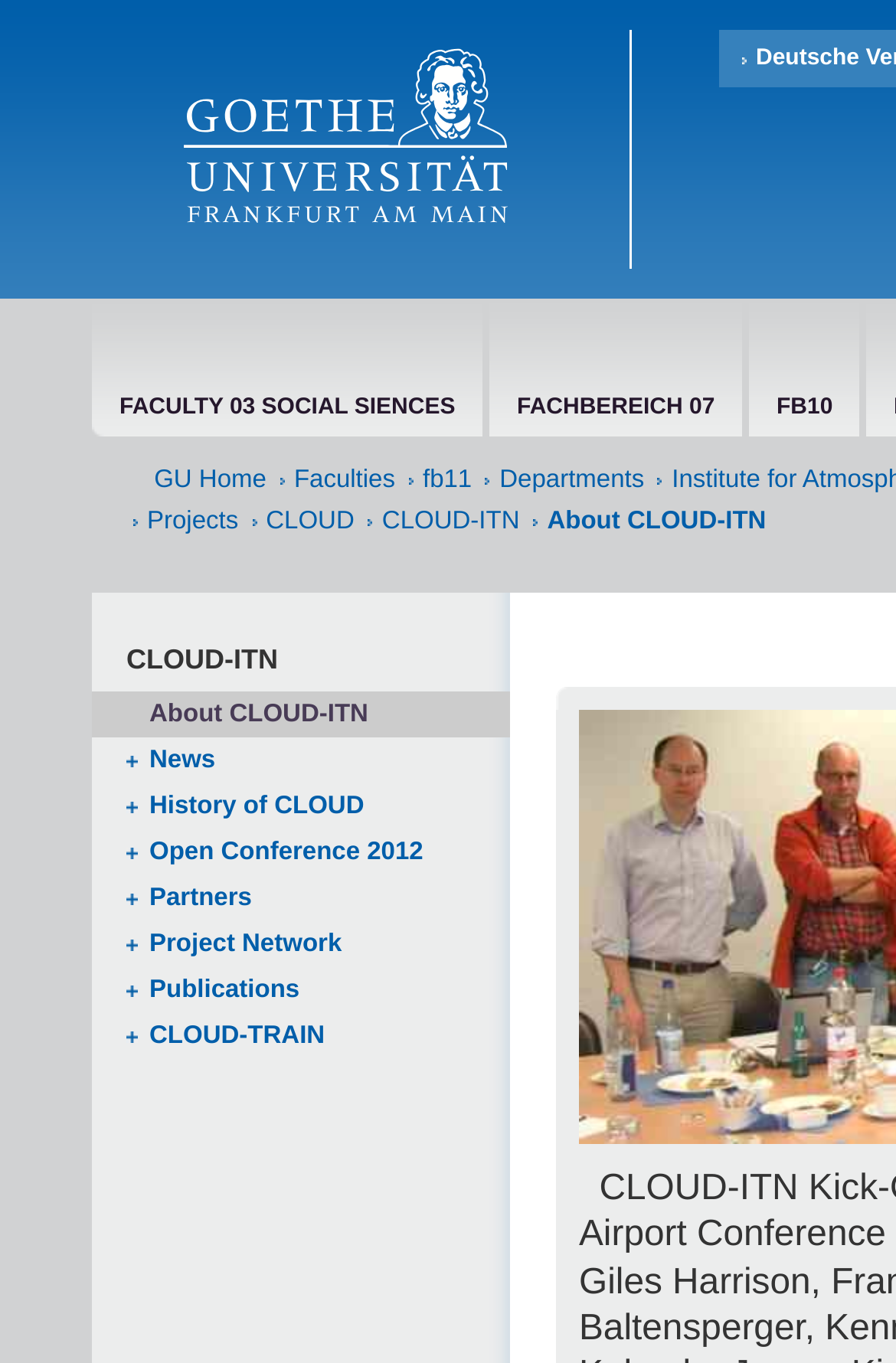Please identify the bounding box coordinates of the region to click in order to complete the task: "visit the Goethe-Universität Frankfurt am Main homepage". The coordinates must be four float numbers between 0 and 1, specified as [left, top, right, bottom].

[0.103, 0.022, 0.705, 0.197]